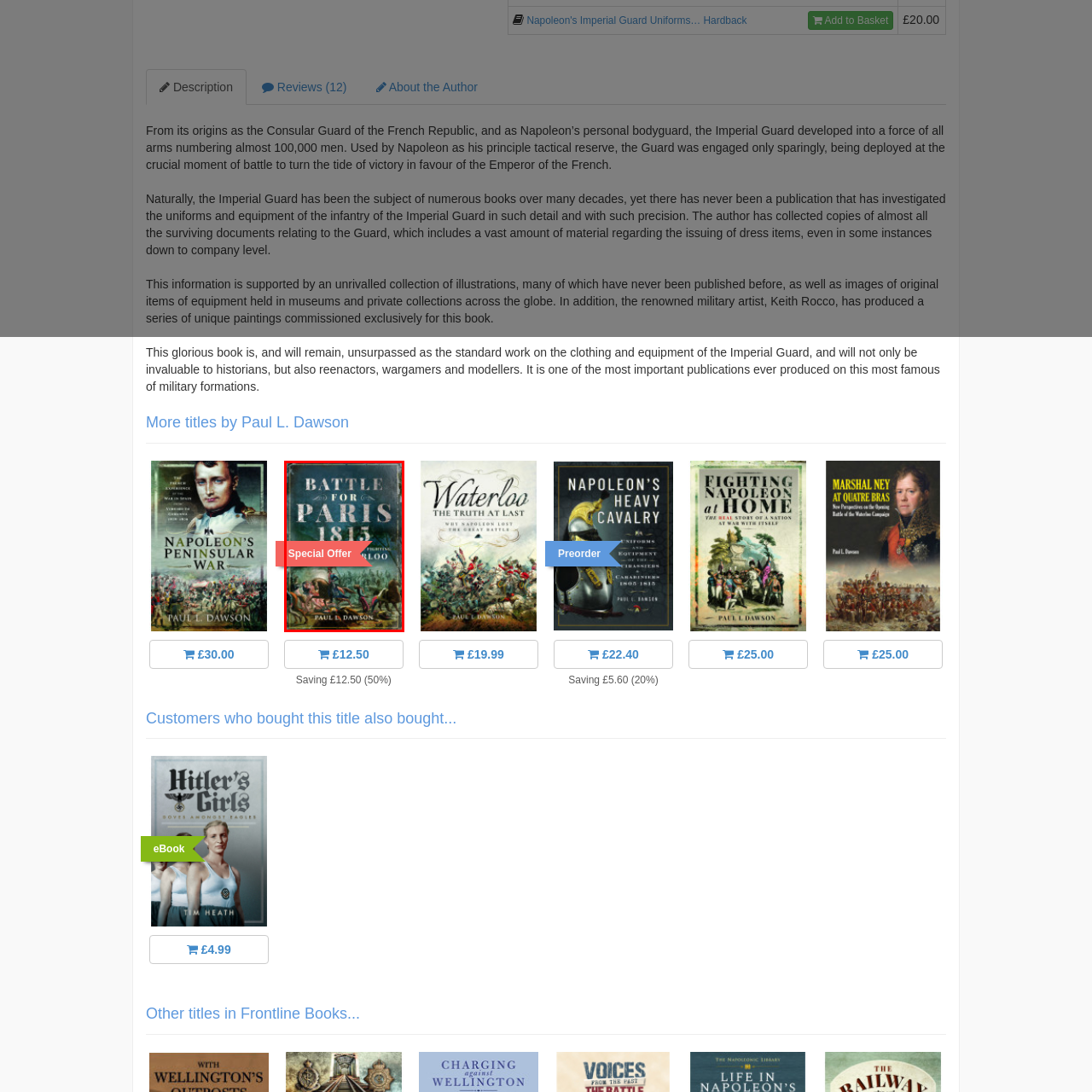Direct your attention to the image within the red boundary, What is the original price of the book?
 Respond with a single word or phrase.

£25.00